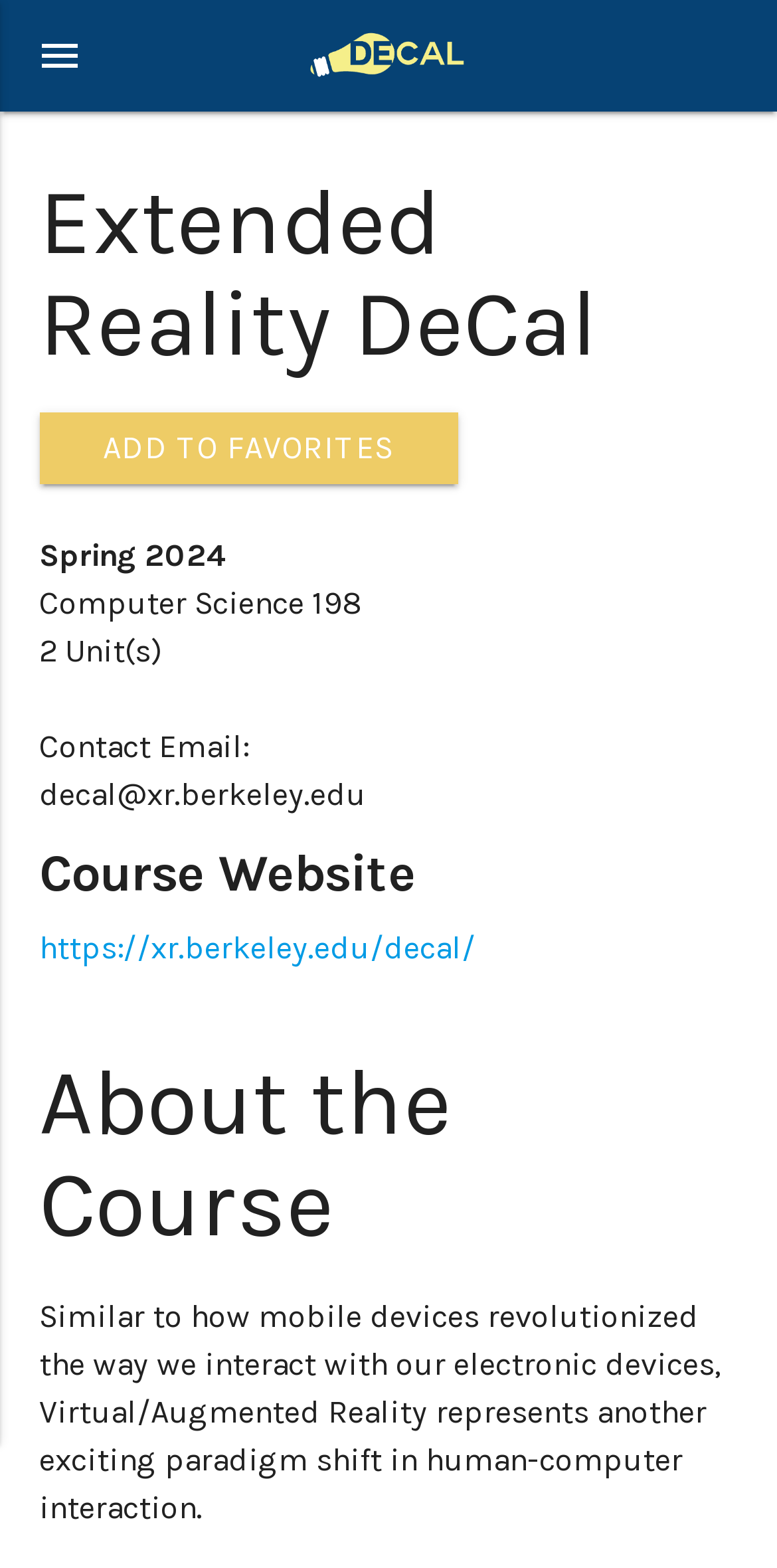What is the field of study for the course?
Using the visual information, reply with a single word or short phrase.

Computer Science